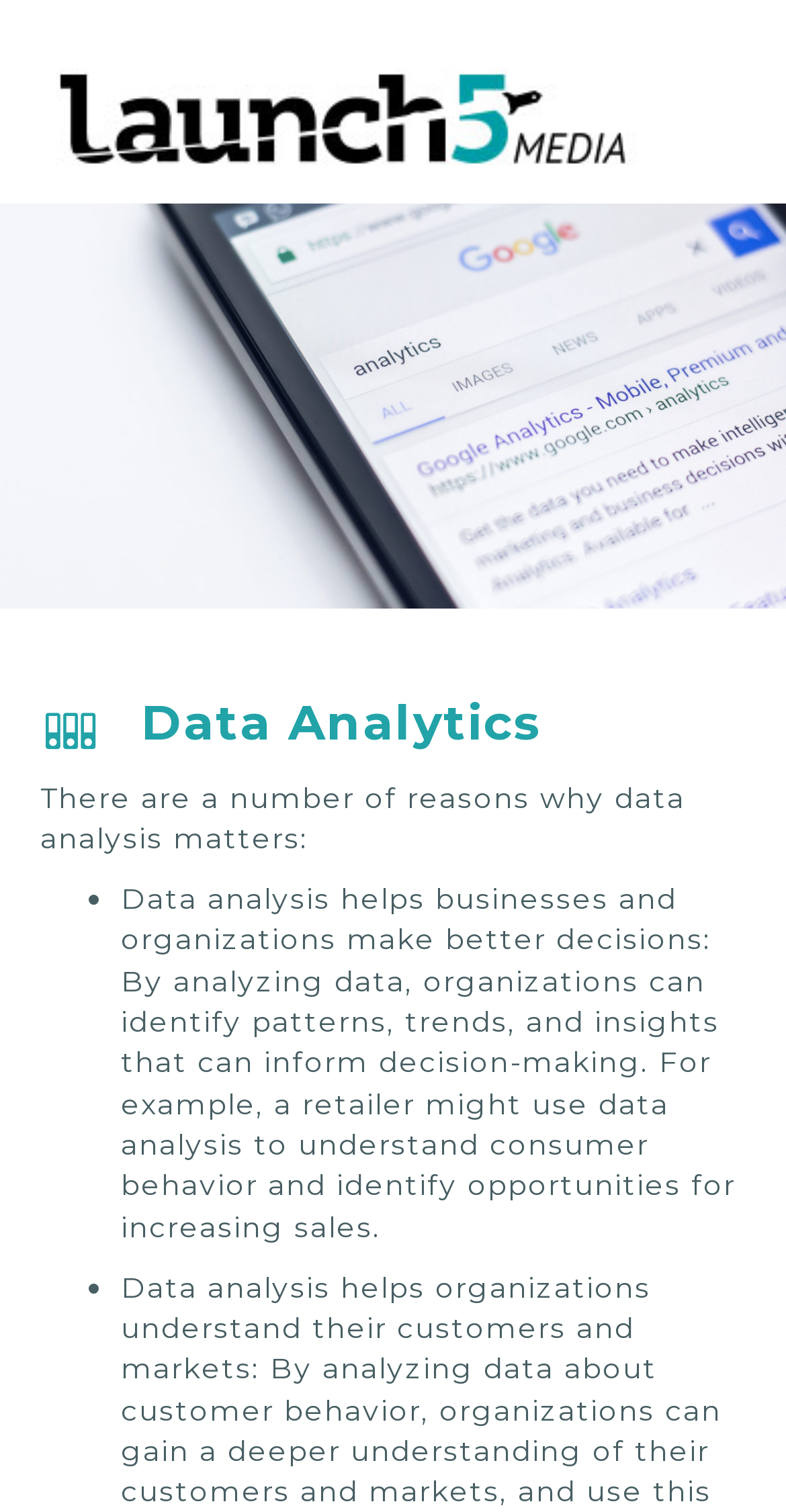Provide your answer to the question using just one word or phrase: What is the logo of the company?

Launch5 logo